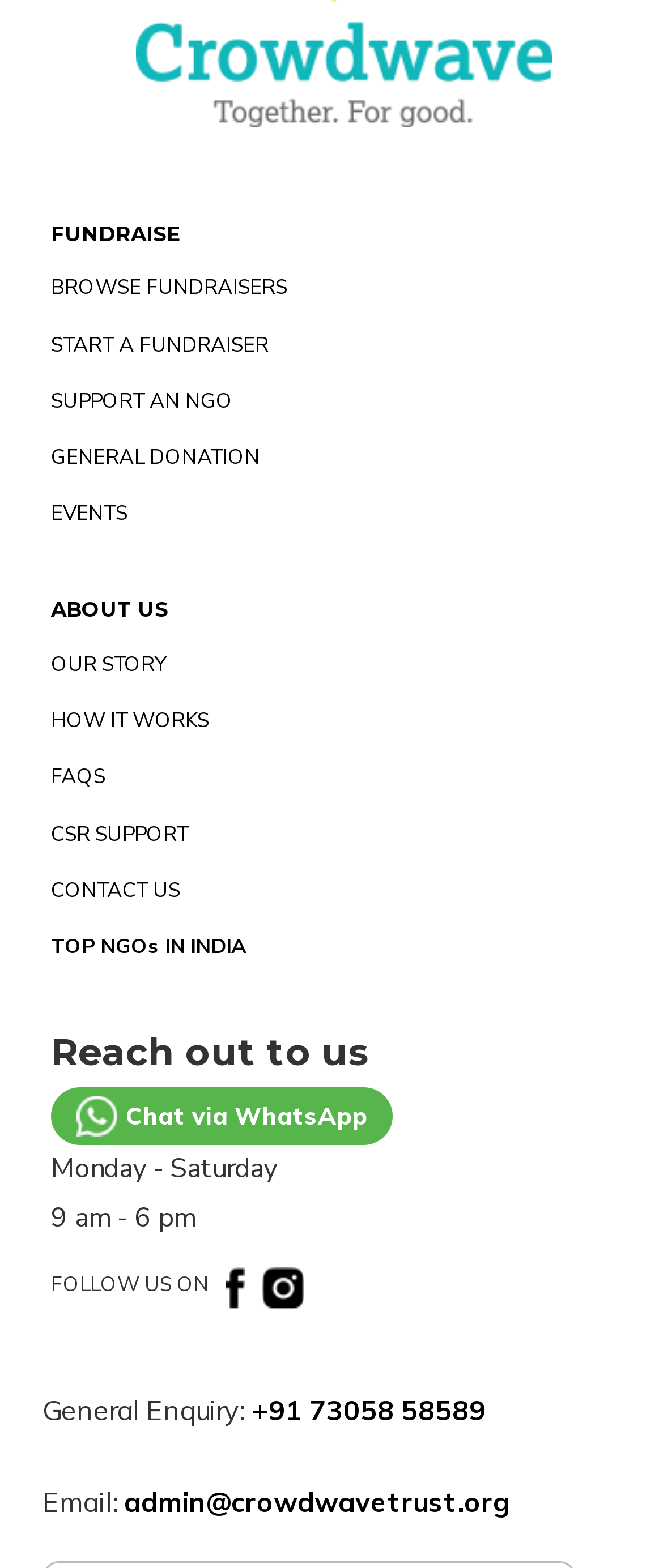Predict the bounding box coordinates for the UI element described as: "TOP NGOs IN INDIA". The coordinates should be four float numbers between 0 and 1, presented as [left, top, right, bottom].

[0.077, 0.595, 0.372, 0.625]